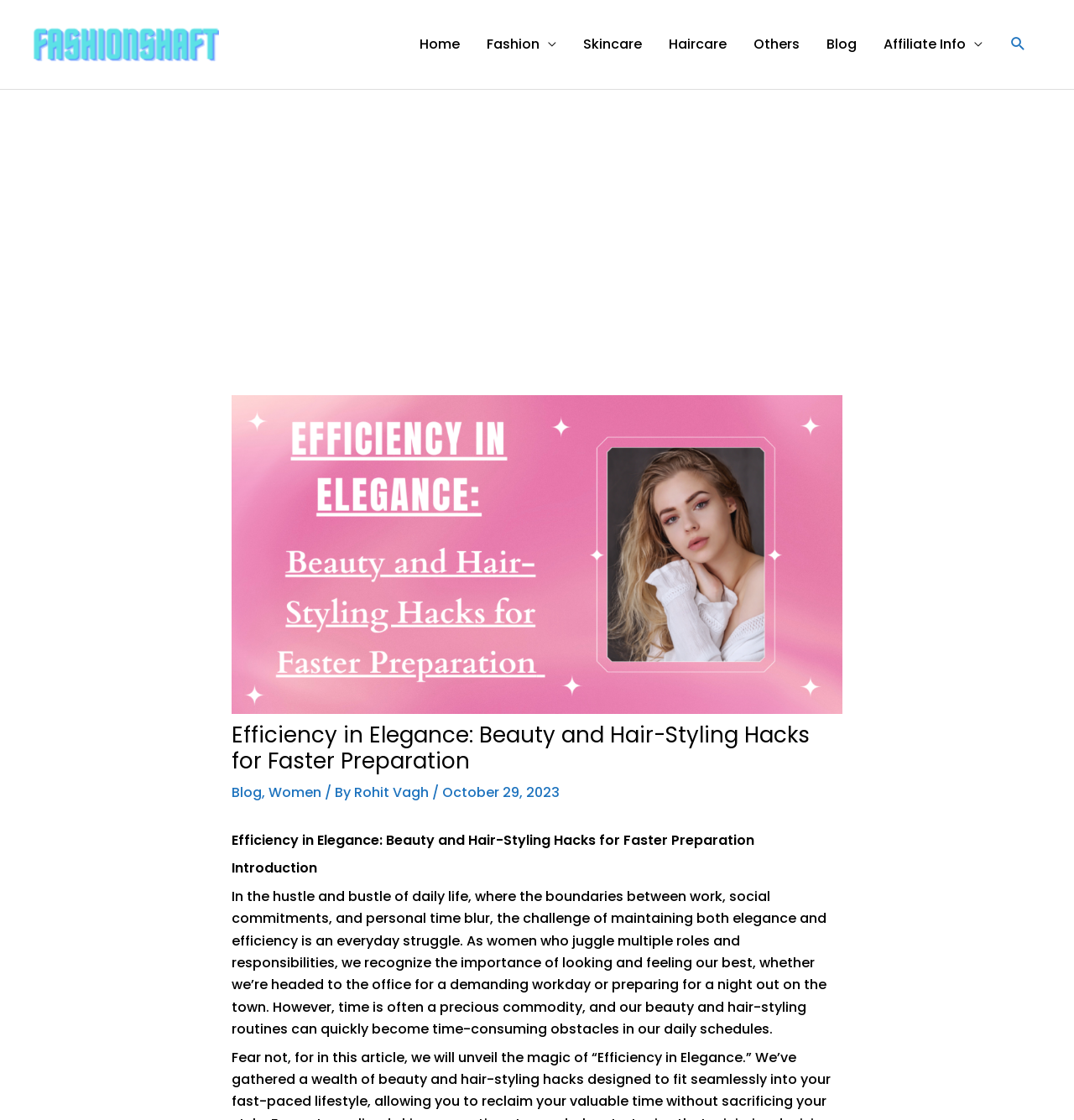Please identify the webpage's heading and generate its text content.

Efficiency in Elegance: Beauty and Hair-Styling Hacks for Faster Preparation